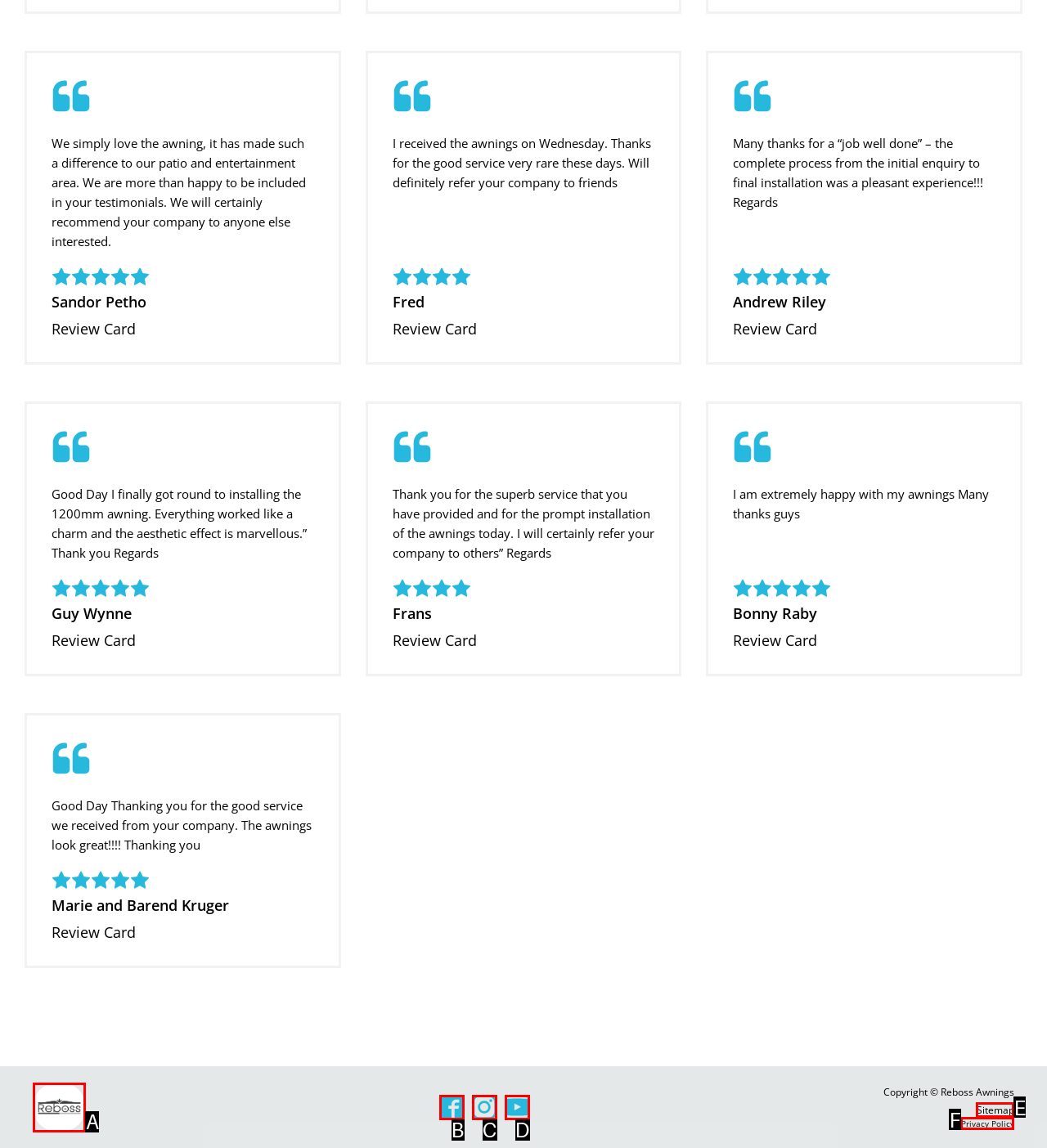Match the element description to one of the options: parent_node: Copyright © Reboss Awnings
Respond with the corresponding option's letter.

A